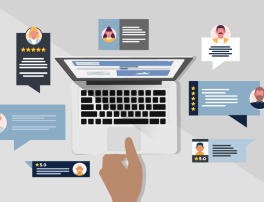Elaborate on the elements present in the image.

The image illustrates a hand interacting with a laptop that displays various online reviews. Surrounding the laptop are several speech bubbles featuring review excerpts, star ratings, and user avatars, emphasizing the significance of customer feedback in the digital landscape. The backdrop is a soft, neutral color, enhancing the visual clarity of the screen and the reviews. This imagery encapsulates the theme of the article "Online Reviews: Are They Important to Your Business?" highlighting the central role that online reviews play in shaping consumer trust and influencing business reputations.